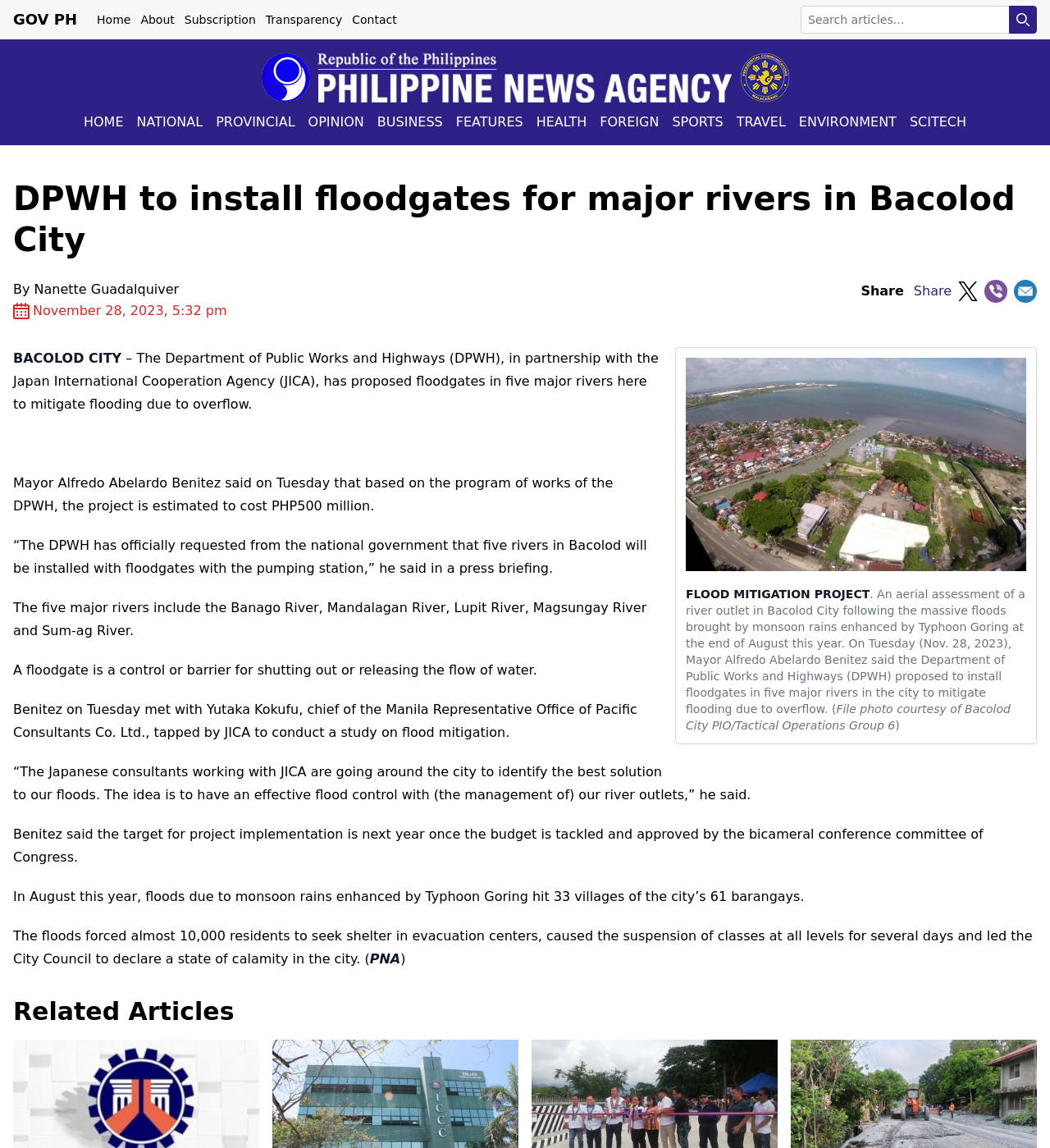Describe all visible elements and their arrangement on the webpage.

The webpage is about the Department of Public Works and Highways (DPWH) proposing to install floodgates in five major rivers in Bacolod City to mitigate flooding due to overflow. The article is from the Philippine News Agency.

At the top of the page, there are several links to different sections of the website, including "Home", "About", "Subscription", "Transparency", and "Contact". There is also a search box and a button to perform a search.

Below the links, there is a logo of the Philippine News Agency, which is an image. Next to the logo, there are several links to different categories of news, including "NATIONAL", "PROVINCIAL", "OPINION", "BUSINESS", "FEATURES", "HEALTH", "FOREIGN", "SPORTS", "TRAVEL", and "ENVIRONMENT".

The main article is divided into several sections. The title of the article, "DPWH to install floodgates for major rivers in Bacolod City", is in a large font size. Below the title, there is a byline "By Nanette Guadalquiver" and a date "November 28, 2023, 5:32 pm".

The article itself is a long block of text that describes the proposal to install floodgates in five major rivers in Bacolod City. The text is divided into several paragraphs, each describing a different aspect of the proposal. There is also an image of a river outlet in Bacolod City, with a caption that describes the image.

At the bottom of the article, there are several links to share the article on social media platforms, including X (formerly Twitter), Viber, and Email.

Finally, there is a section titled "Related Articles" at the very bottom of the page.